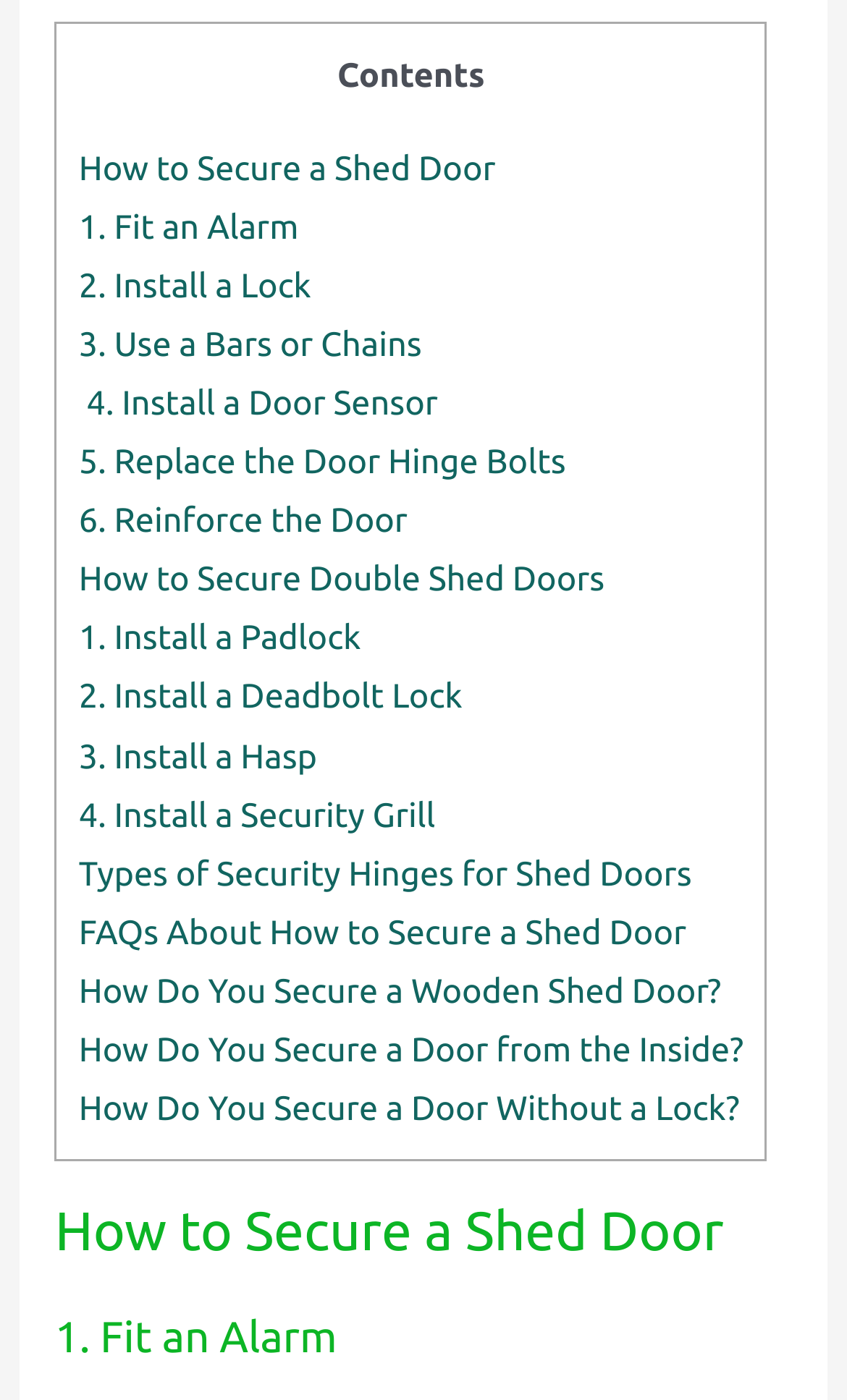Answer in one word or a short phrase: 
What is the topic of the second heading?

Fit an Alarm